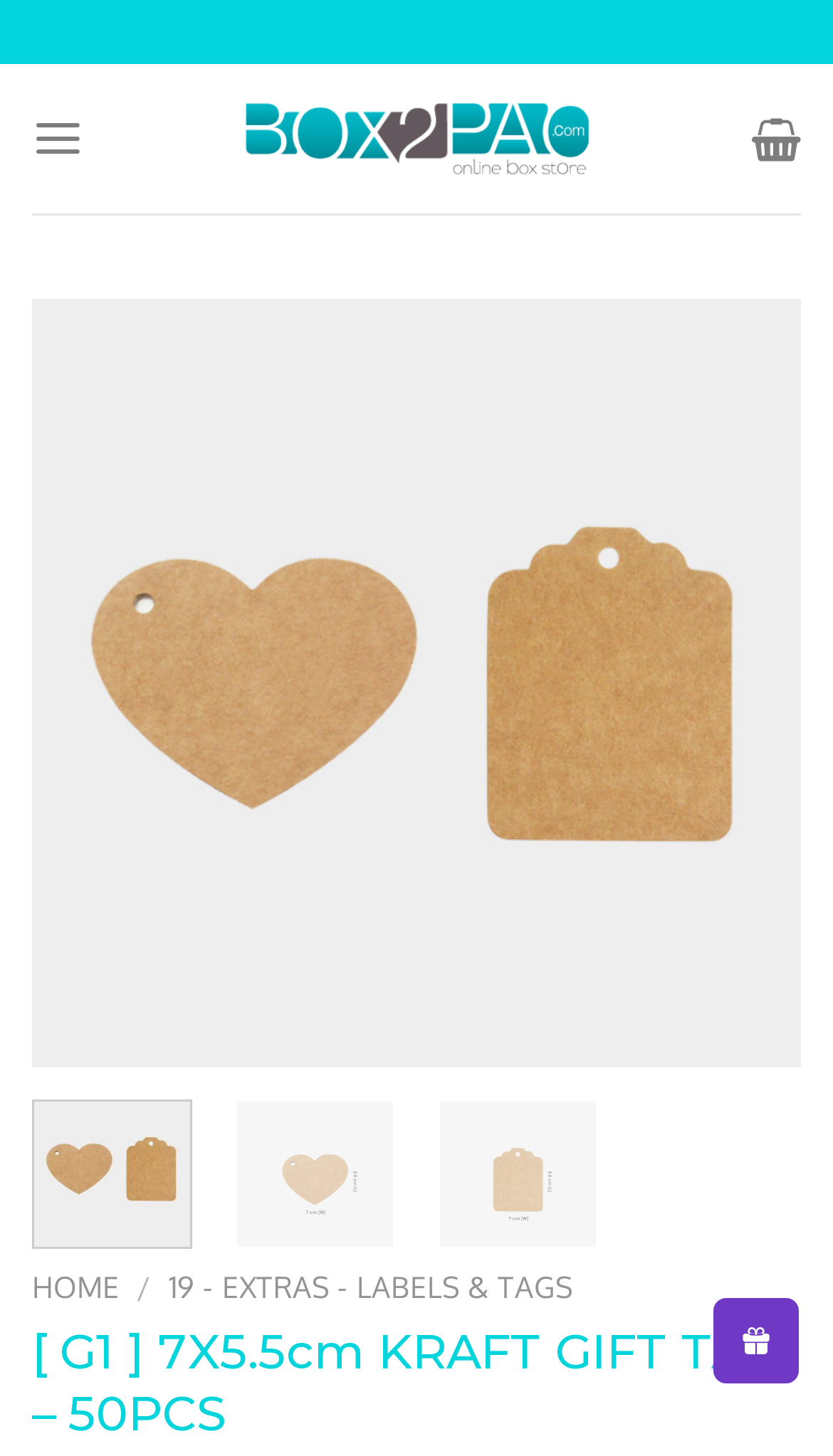Identify the bounding box coordinates for the region to click in order to carry out this instruction: "Share this post on Facebook". Provide the coordinates using four float numbers between 0 and 1, formatted as [left, top, right, bottom].

None